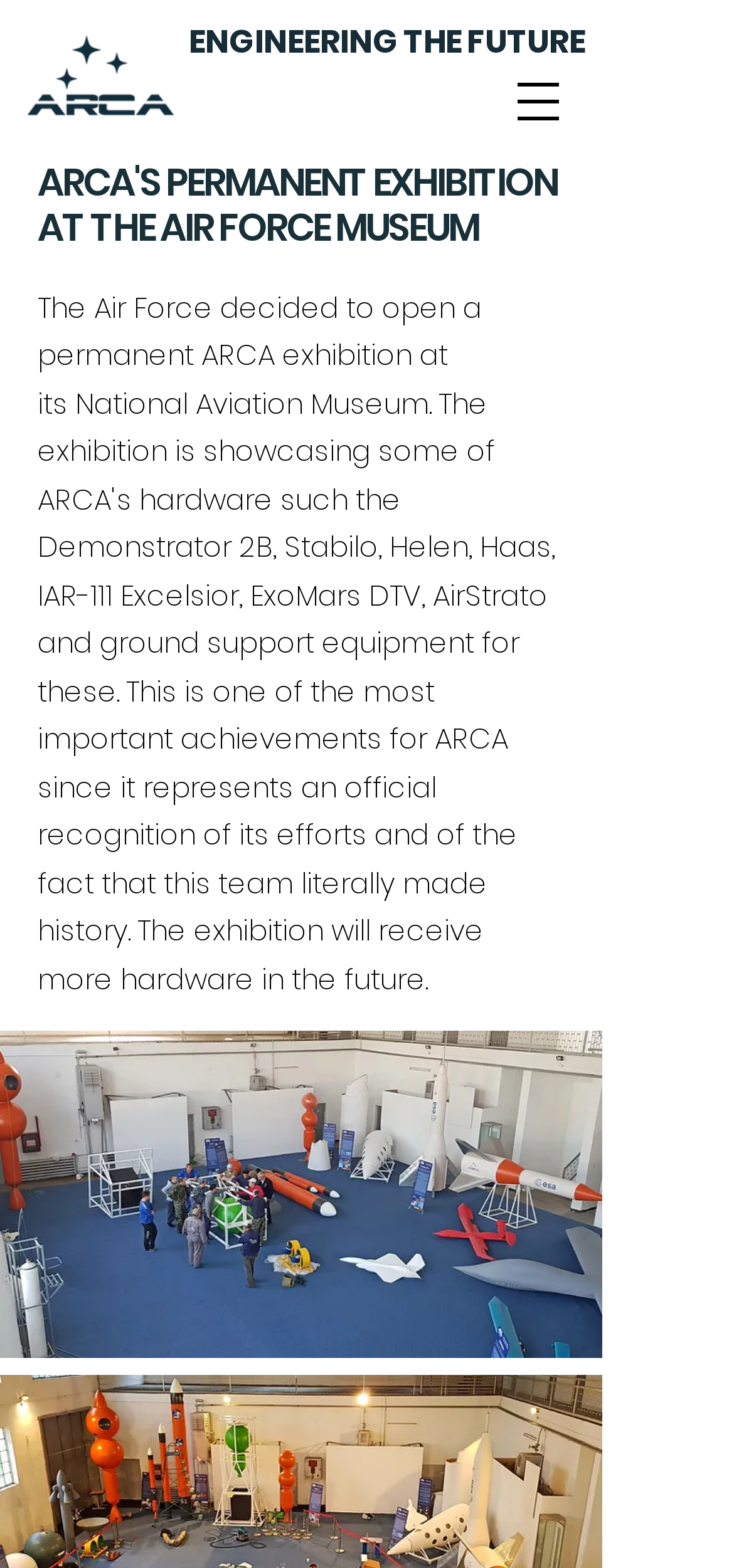What is the color of the ARCA logo?
Respond to the question with a single word or phrase according to the image.

Blue